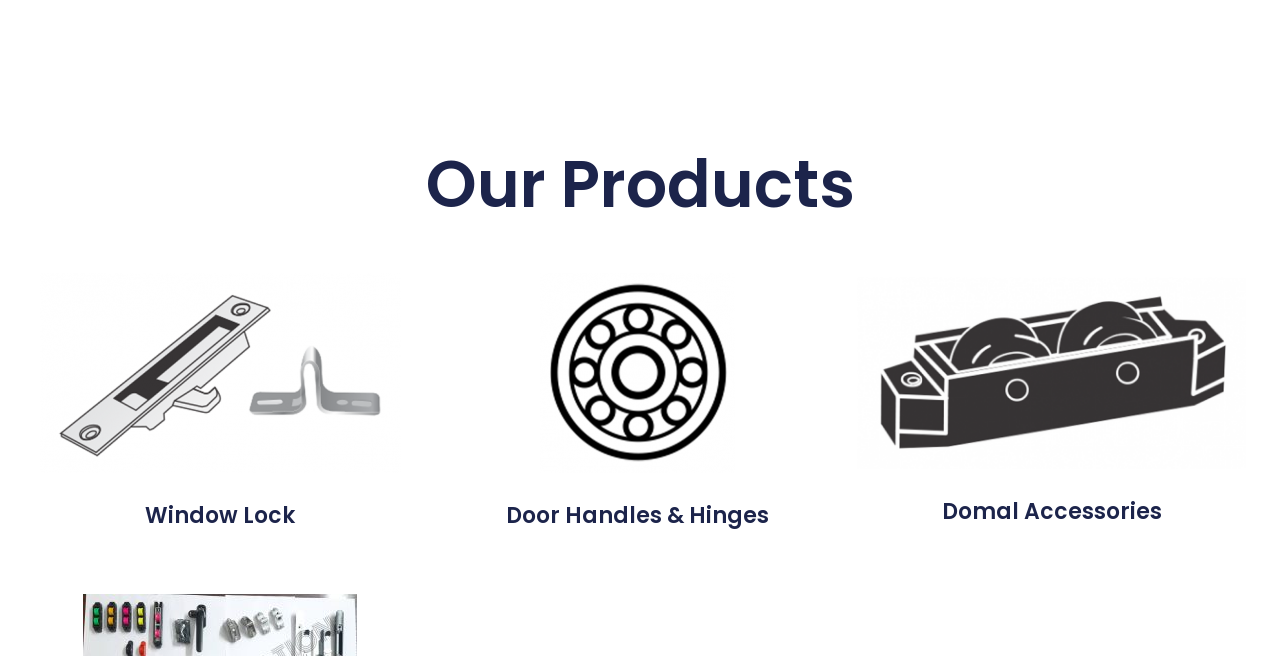Please determine the bounding box coordinates for the UI element described as: "Door Handles & Hinges".

[0.396, 0.762, 0.601, 0.809]